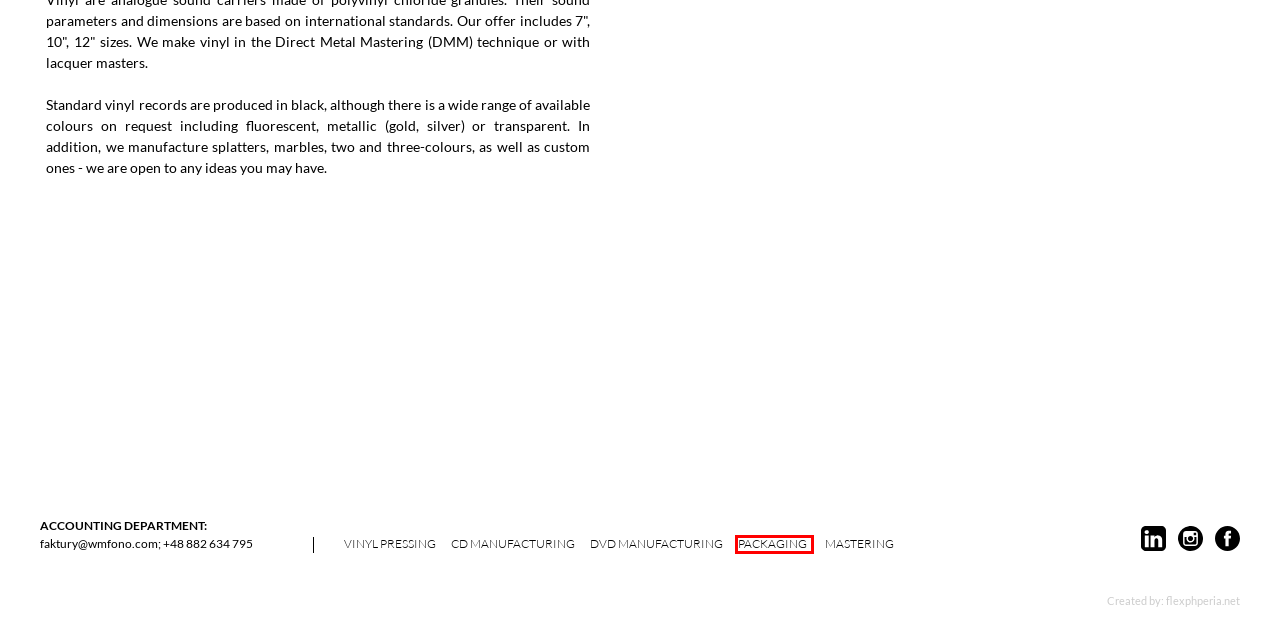You have a screenshot showing a webpage with a red bounding box around a UI element. Choose the webpage description that best matches the new page after clicking the highlighted element. Here are the options:
A. cd
B. WM FONO Newsroom -
C. FlexPHPeRIA - strony, aplikacje internetowe
D. services
E. film
F. vinyl
G. mastering
H. packaging

H